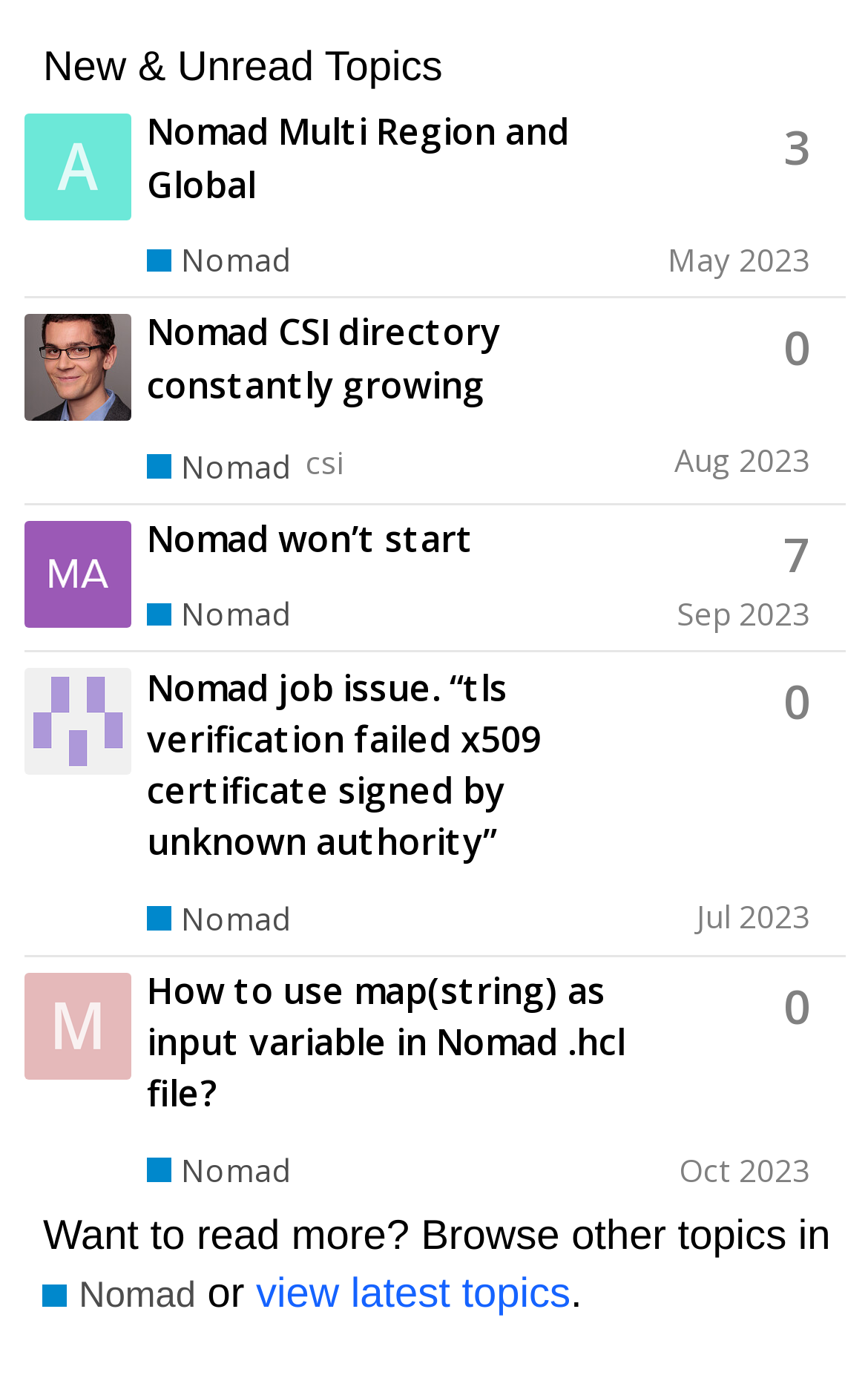Please identify the bounding box coordinates of the element's region that should be clicked to execute the following instruction: "Browse topics in Nomad". The bounding box coordinates must be four float numbers between 0 and 1, i.e., [left, top, right, bottom].

[0.05, 0.923, 0.226, 0.96]